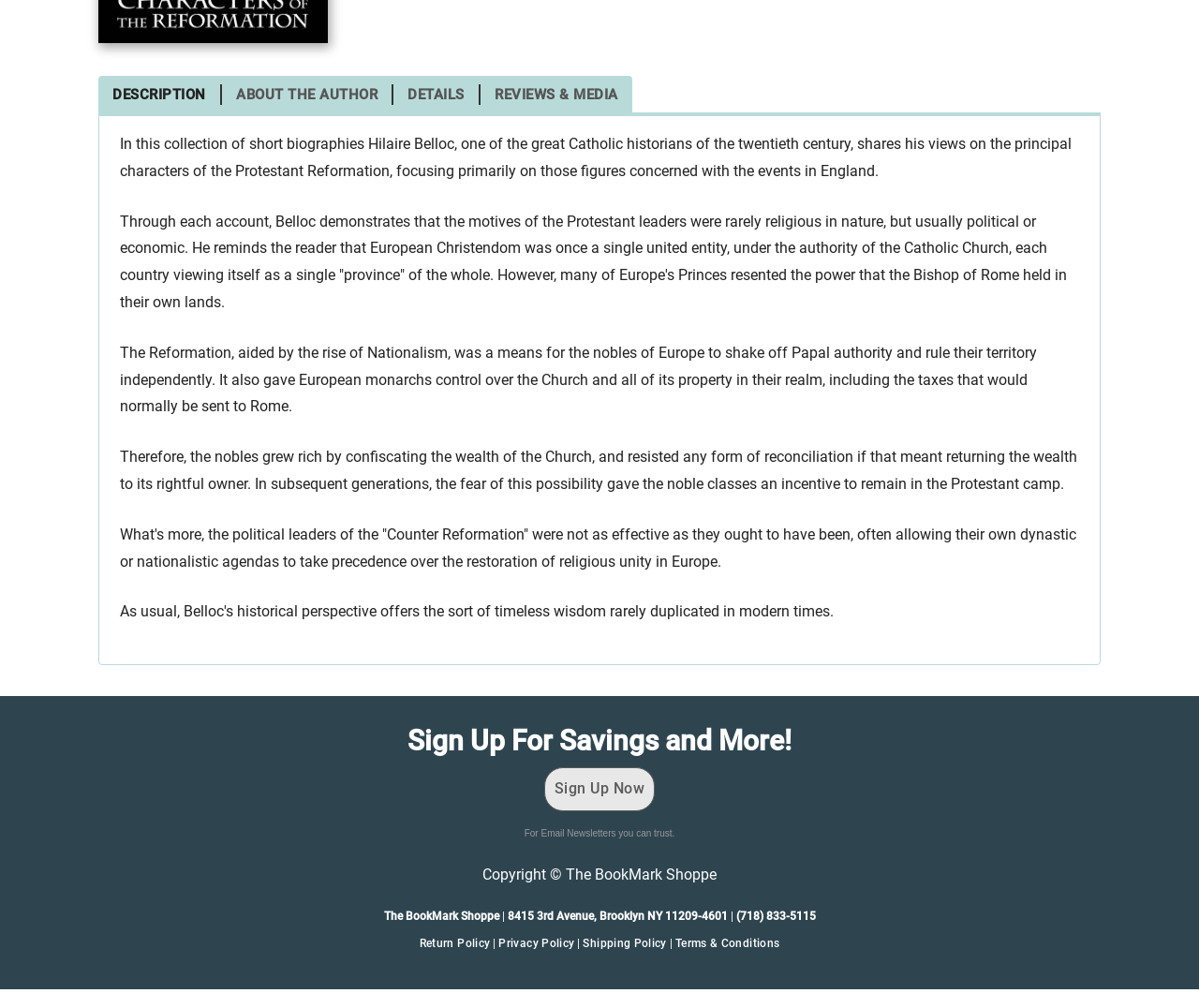Based on the element description "Shipping Policy", predict the bounding box coordinates of the UI element.

[0.486, 0.929, 0.556, 0.942]